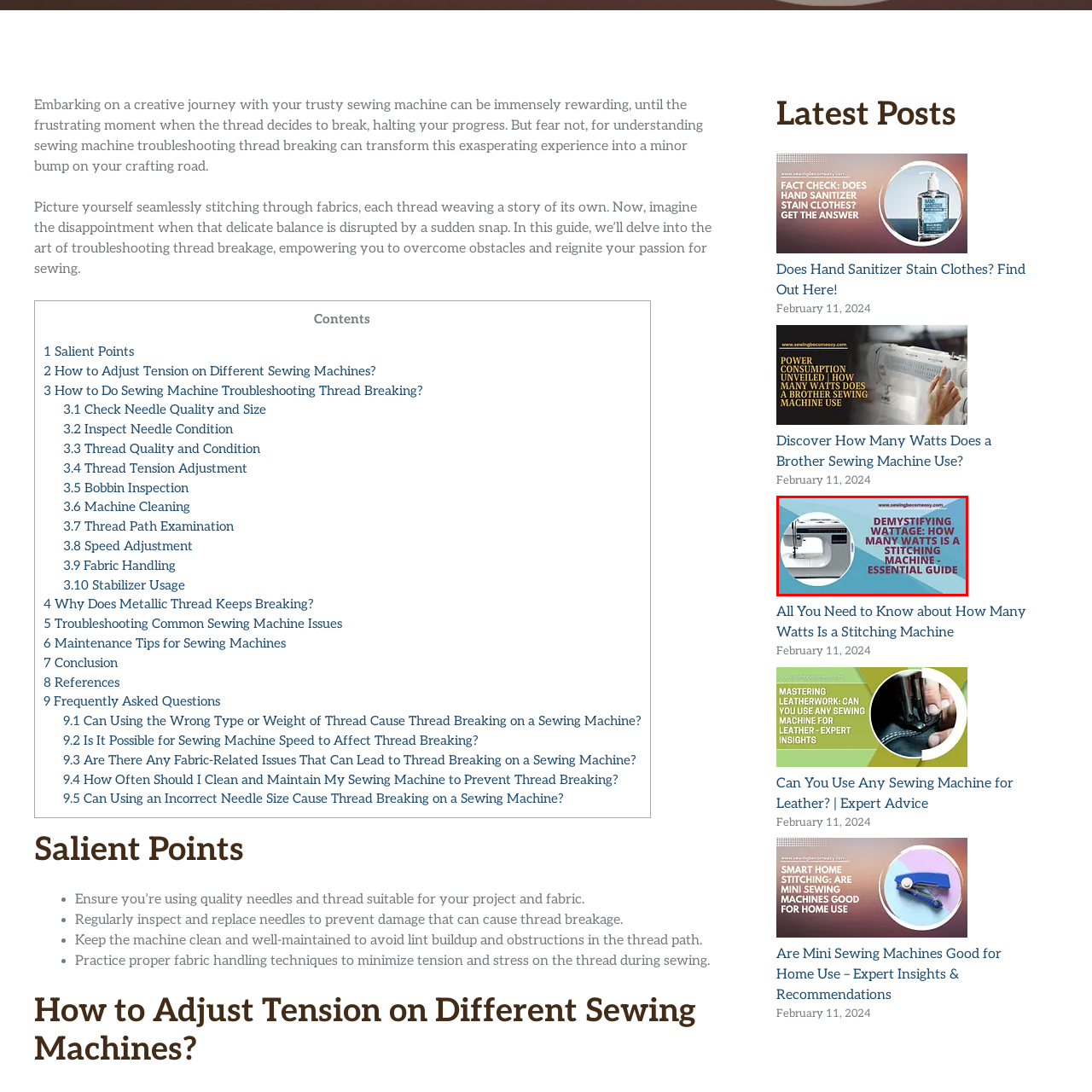Focus on the image enclosed by the red outline and give a short answer: What is the shape of the frame?

Circular